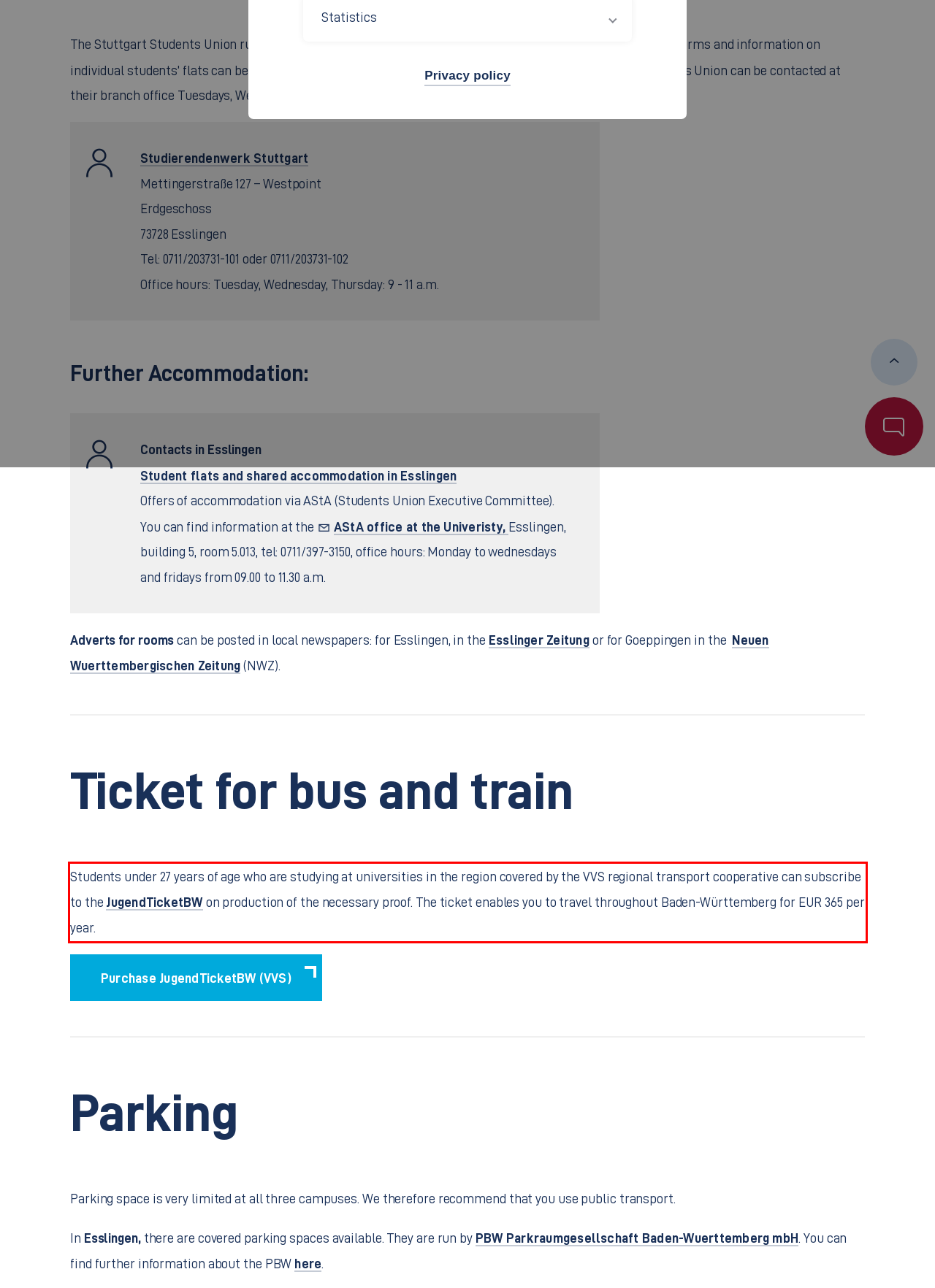Given a webpage screenshot with a red bounding box, perform OCR to read and deliver the text enclosed by the red bounding box.

Students under 27 years of age who are studying at universities in the region covered by the VVS regional transport cooperative can subscribe to the JugendTicketBW on production of the necessary proof. The ticket enables you to travel throughout Baden-Württemberg for EUR 365 per year.